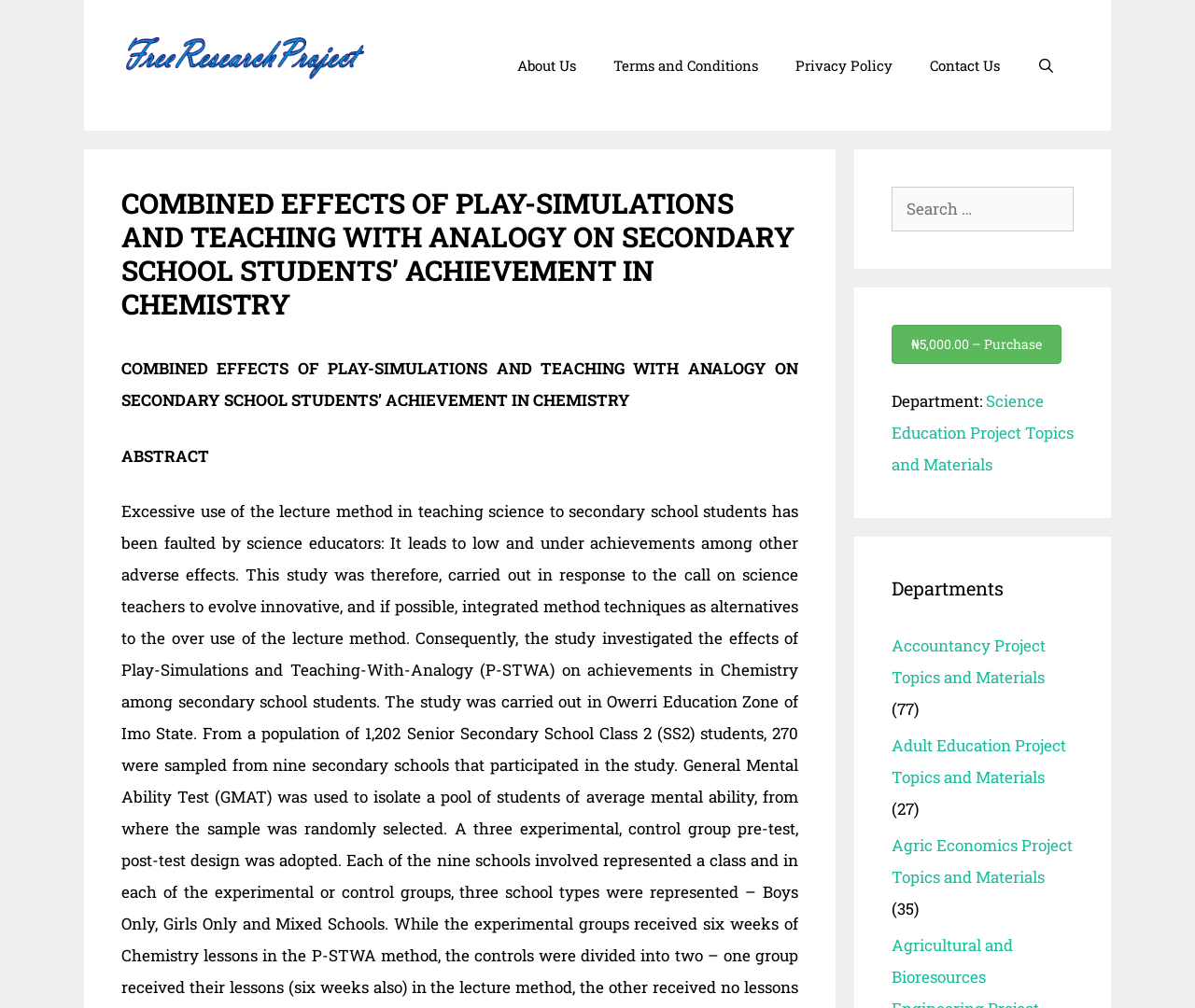Please determine the bounding box coordinates of the element to click on in order to accomplish the following task: "View Science Education project topics". Ensure the coordinates are four float numbers ranging from 0 to 1, i.e., [left, top, right, bottom].

[0.746, 0.387, 0.898, 0.471]